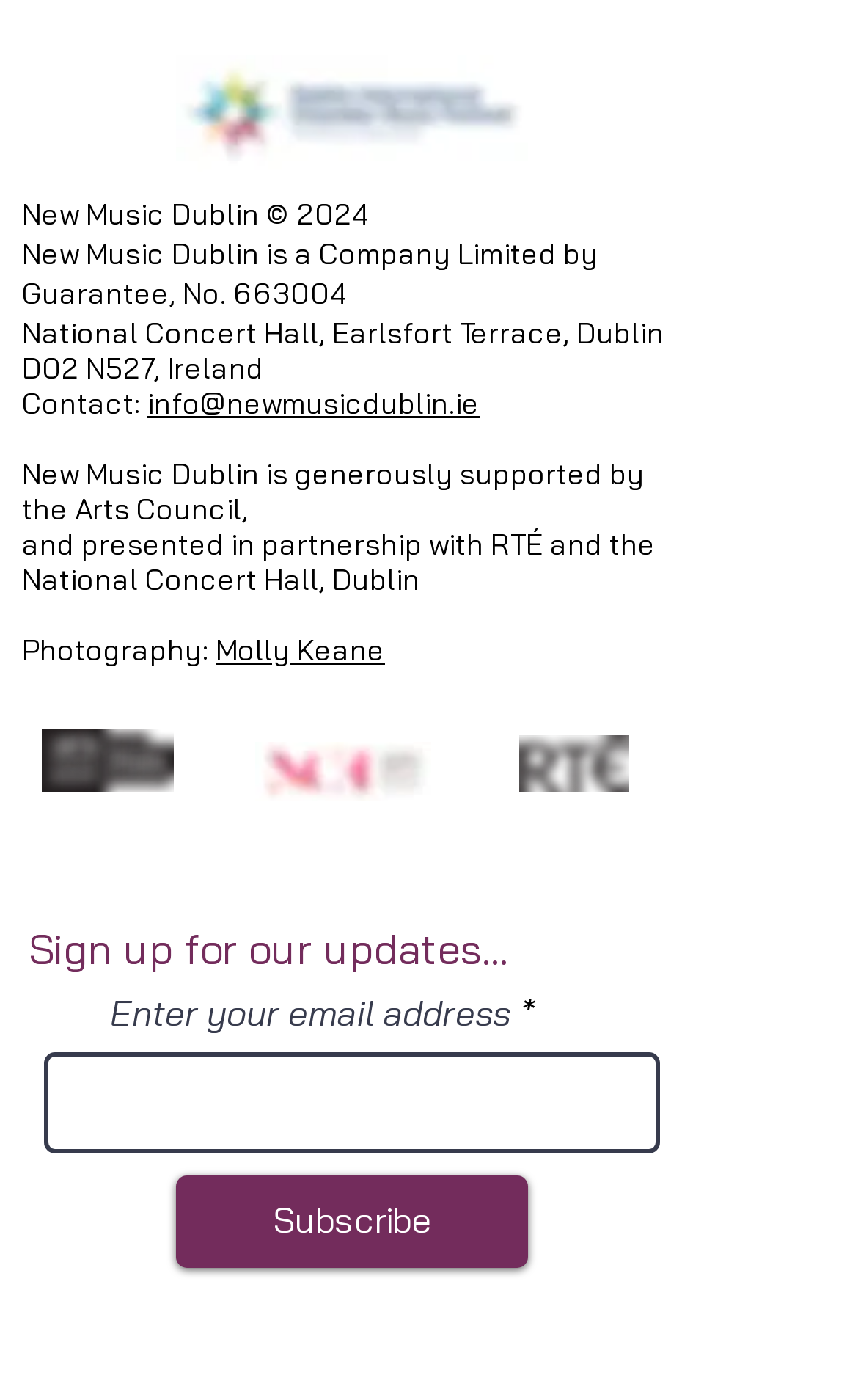Using the webpage screenshot, locate the HTML element that fits the following description and provide its bounding box: "Molly Keane".

[0.251, 0.451, 0.449, 0.476]